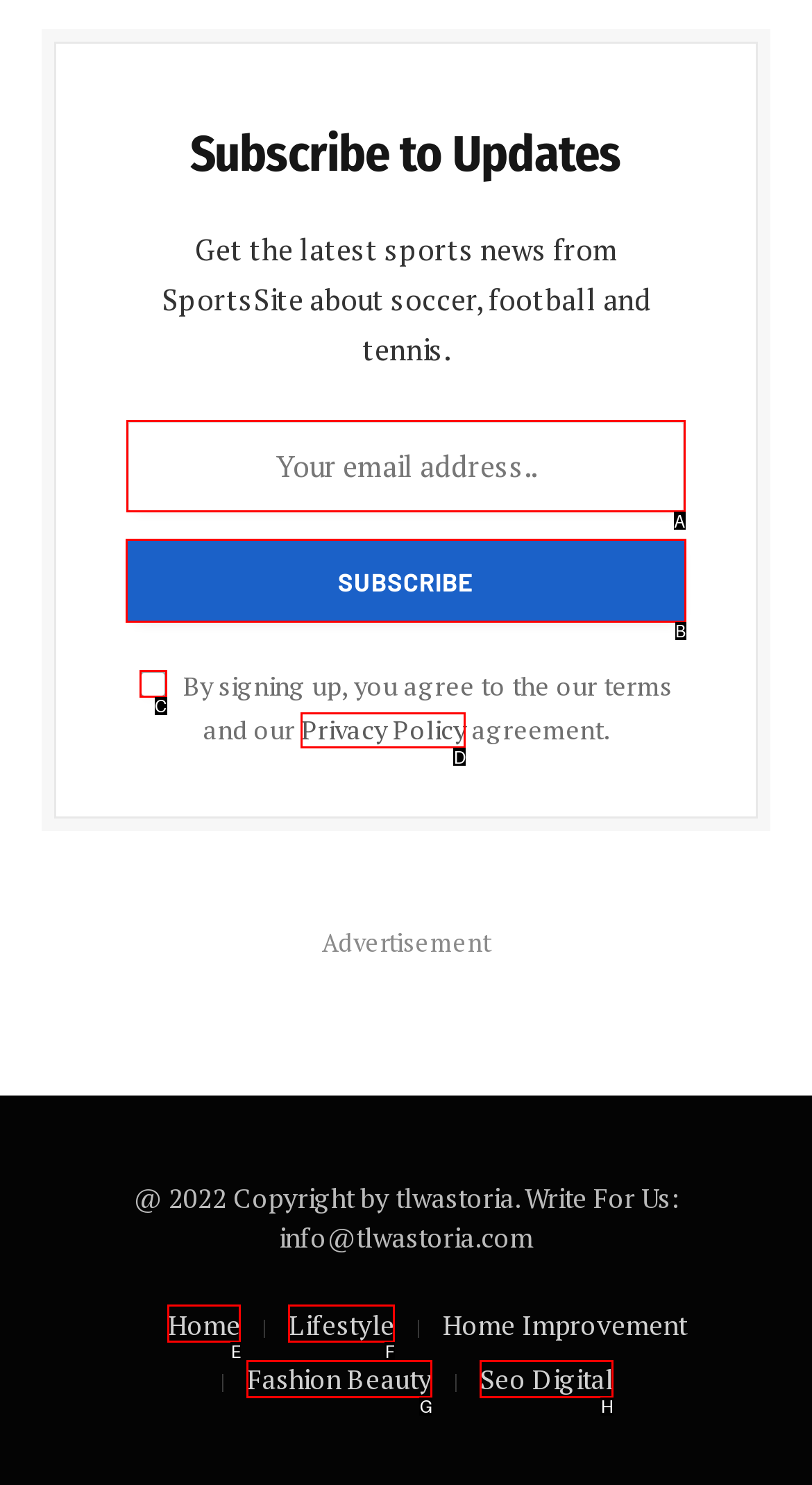Select the HTML element that should be clicked to accomplish the task: Enter email address Reply with the corresponding letter of the option.

A